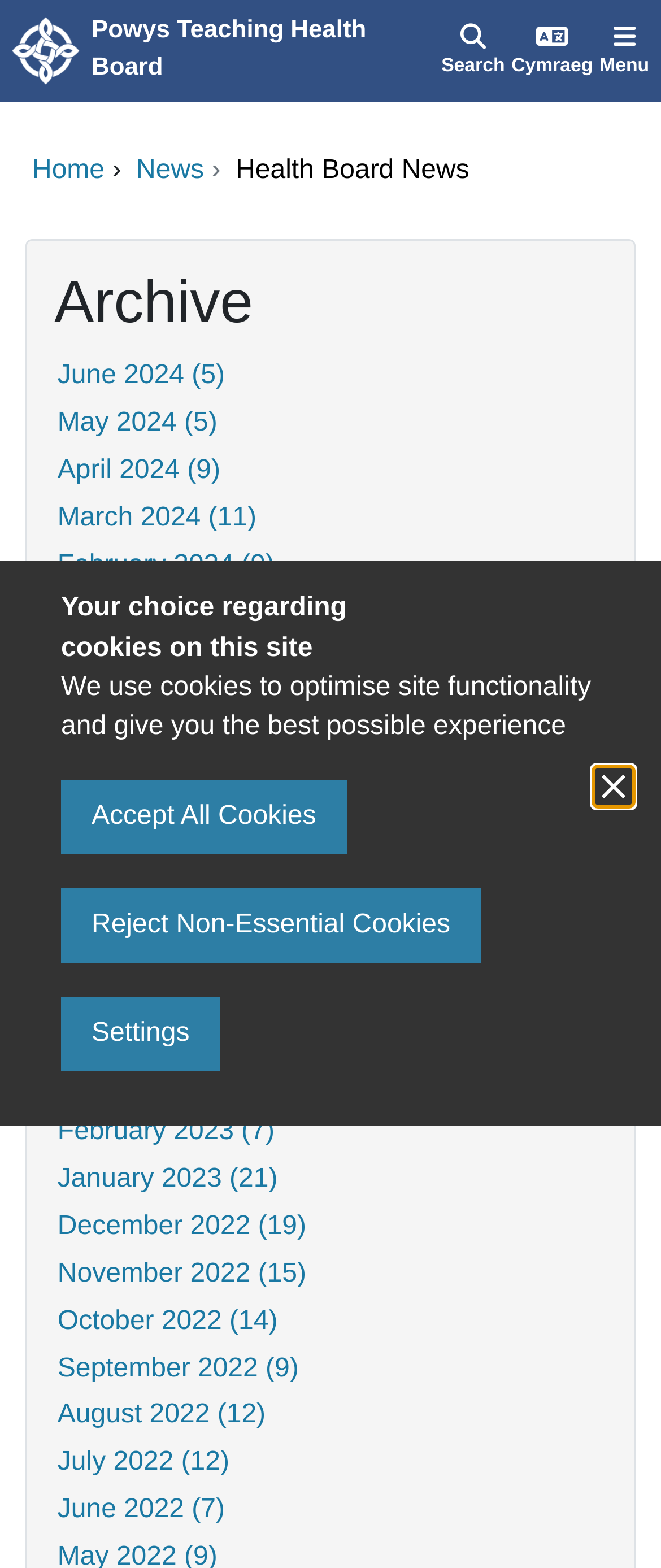Please find the top heading of the webpage and generate its text.

Health Board News